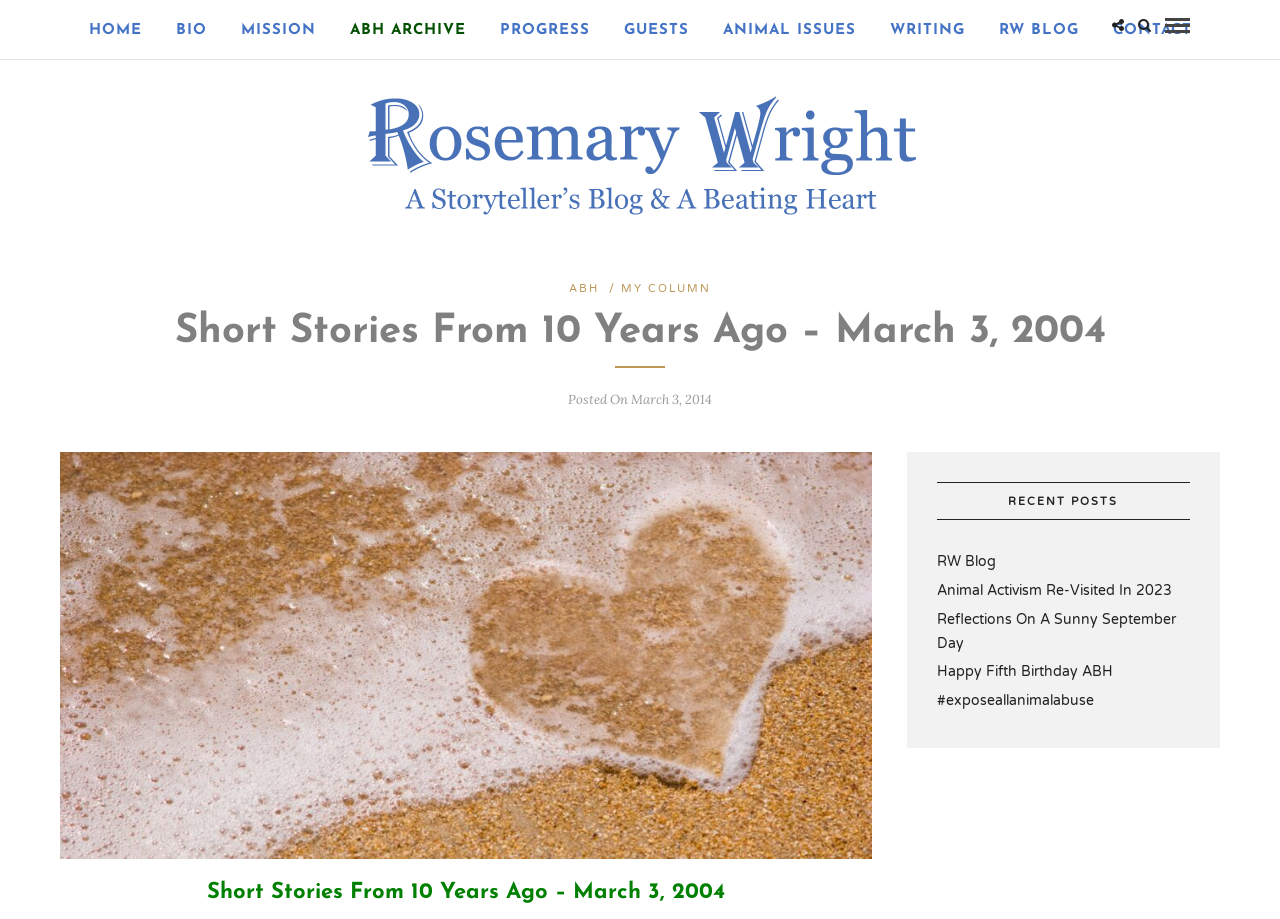Find the bounding box coordinates of the element's region that should be clicked in order to follow the given instruction: "read recent posts". The coordinates should consist of four float numbers between 0 and 1, i.e., [left, top, right, bottom].

[0.732, 0.524, 0.93, 0.566]